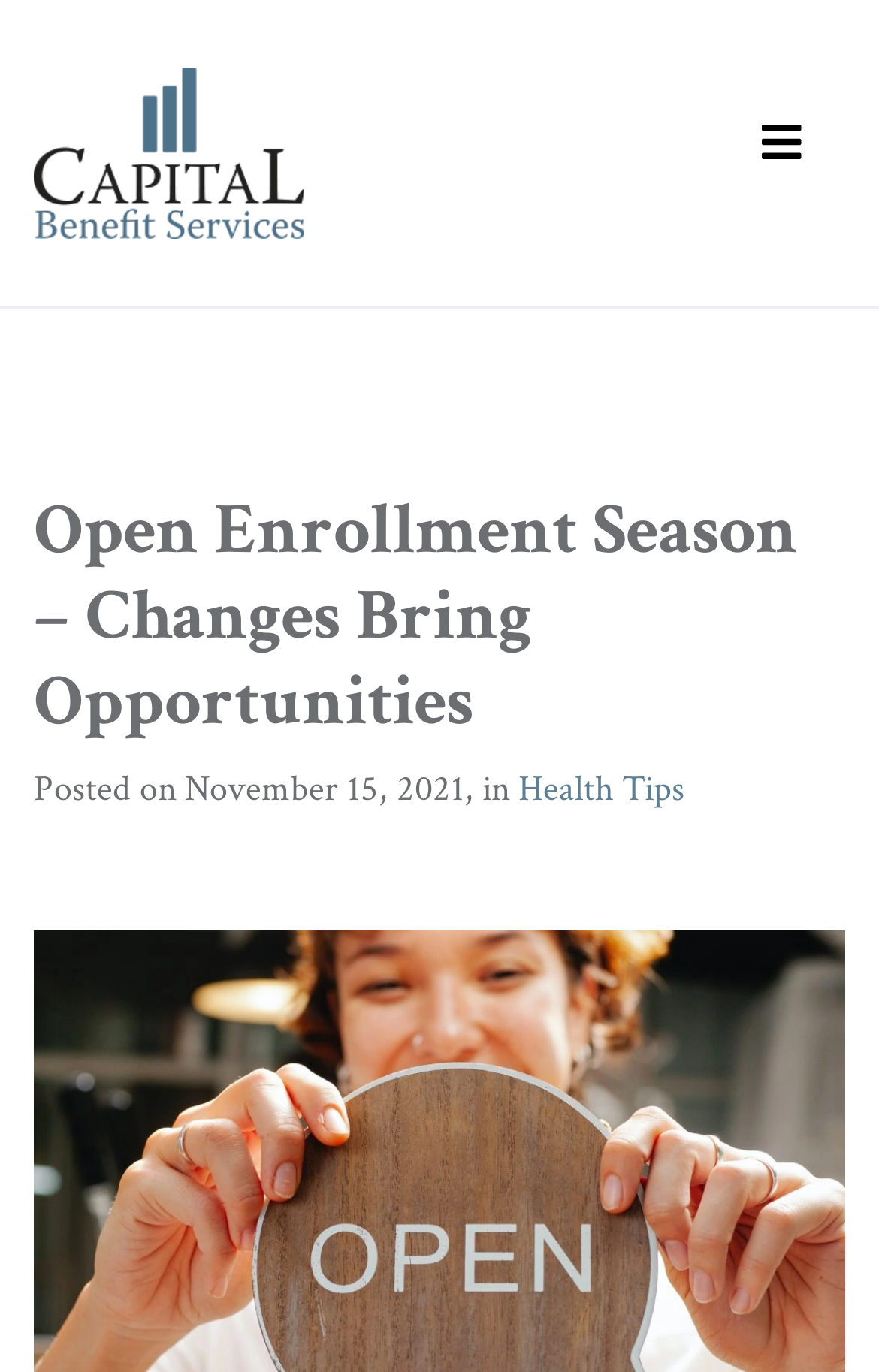Given the description: "alt="Capital Benefit Services"", determine the bounding box coordinates of the UI element. The coordinates should be formatted as four float numbers between 0 and 1, [left, top, right, bottom].

[0.038, 0.0, 0.346, 0.224]